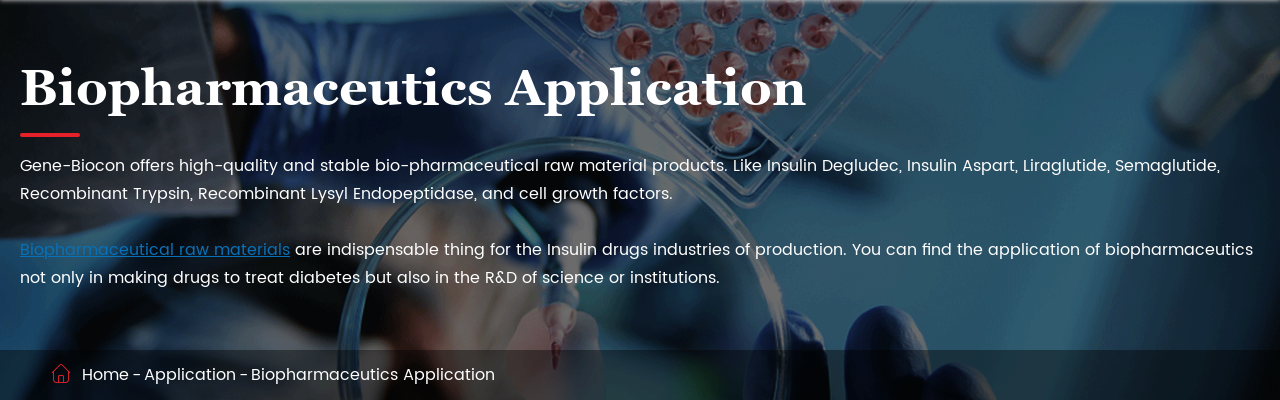What is the purpose of biopharmaceutical raw materials?
Answer the question with just one word or phrase using the image.

Medication and research